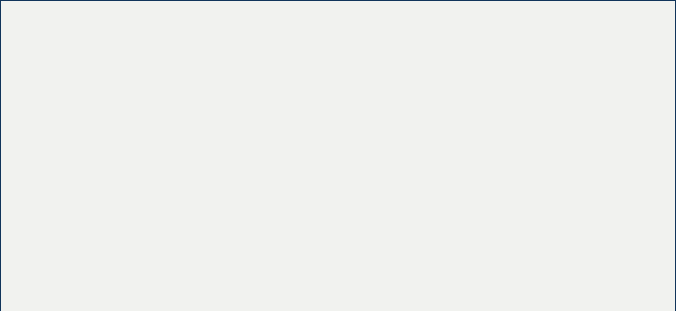What is the firm's commitment according to the logo?
Look at the image and respond with a one-word or short-phrase answer.

Providing expert legal representation and consultation